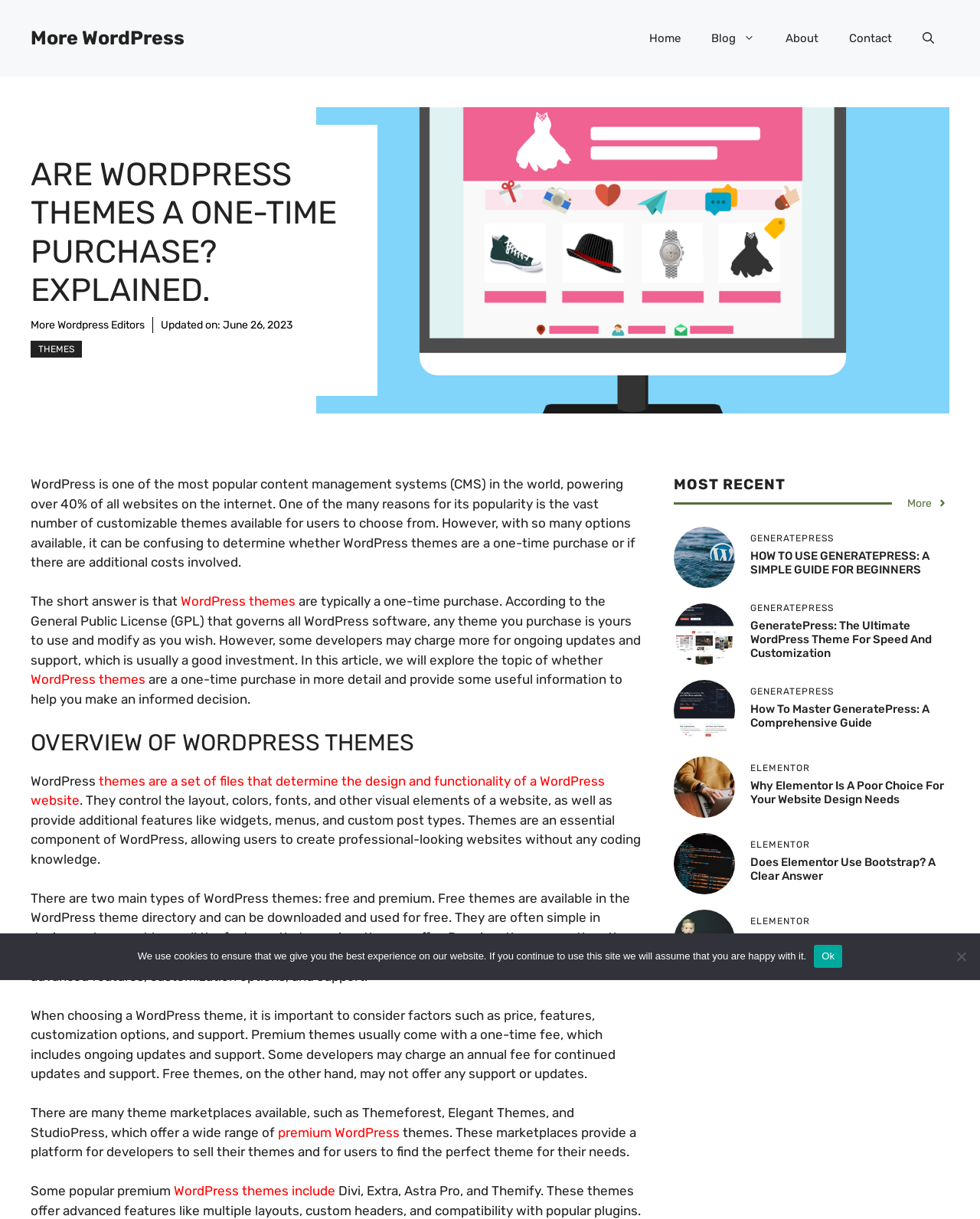Identify the bounding box coordinates of the area that should be clicked in order to complete the given instruction: "click the 'More WordPress Editors' link". The bounding box coordinates should be four float numbers between 0 and 1, i.e., [left, top, right, bottom].

[0.031, 0.261, 0.148, 0.272]